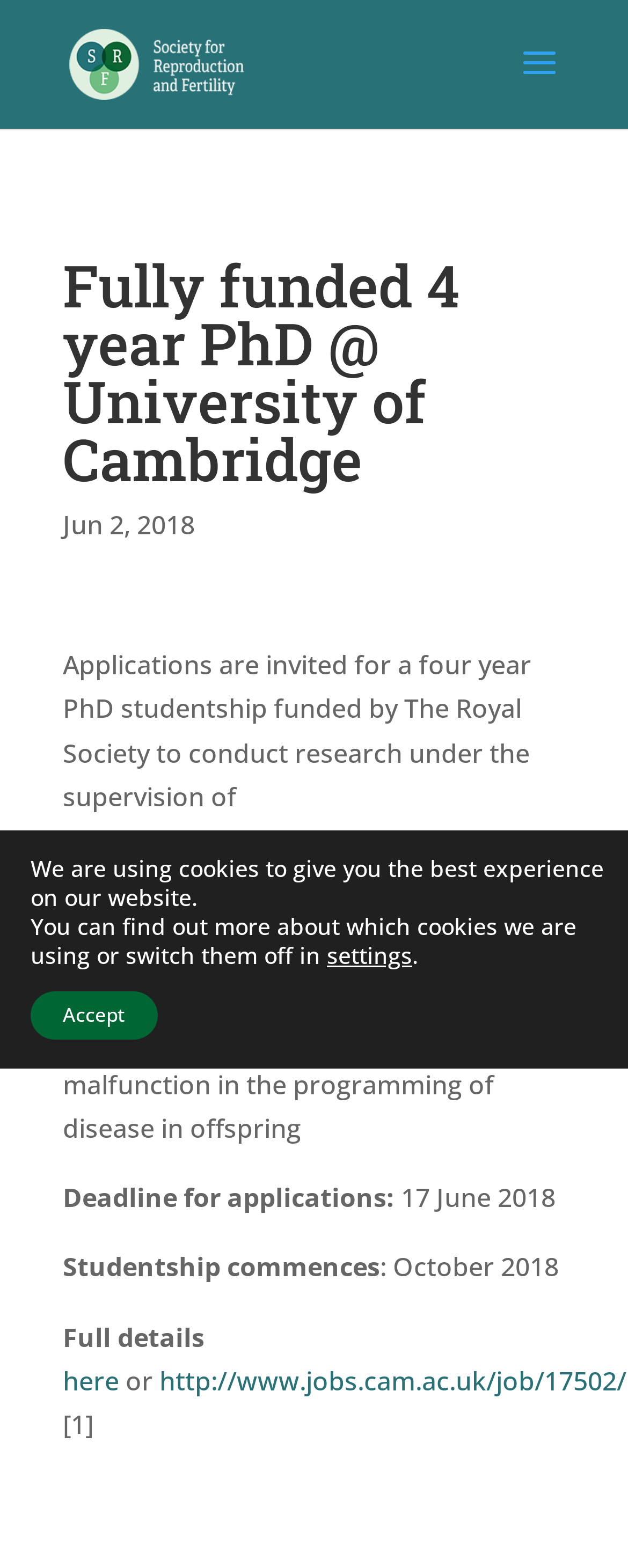Describe all the visual and textual components of the webpage comprehensively.

The webpage appears to be a job posting for a fully funded 4-year PhD position at the University of Cambridge, sponsored by the Society for Reproduction and Fertility. At the top of the page, there is a link to the Society for Reproduction and Fertility, accompanied by an image of their logo. 

Below the logo, the title of the PhD position is prominently displayed, followed by the date "Jun 2, 2018". The main content of the page is divided into sections, with the first section describing the PhD studentship, including the supervisor's name and department. 

The next section outlines the title and focus of the research, "Role of placental endocrine malfunction in the programming of disease in offspring". This is followed by a section detailing the deadline for applications, which is "17 June 2018", and the start date of the studentship, "October 2018". 

At the bottom of the page, there is a link to access full details of the job posting, as well as a direct link to the job listing on the University of Cambridge's website. There is also a small note with a number "[1]".

On the bottom half of the page, there is a GDPR cookie banner that informs users about the use of cookies on the website. The banner provides options to learn more about the cookies used or to switch them off in the settings. There is also an "Accept" button to acknowledge the use of cookies.